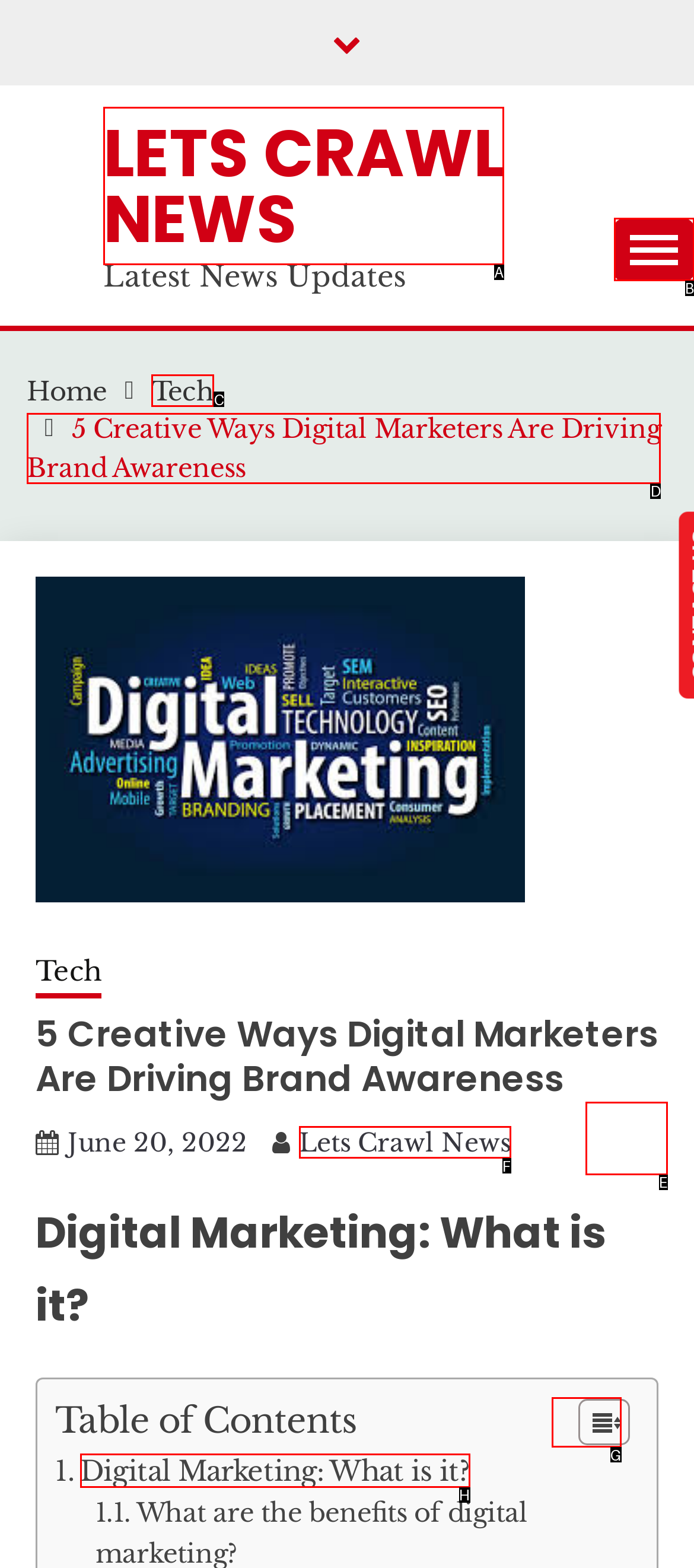Select the appropriate bounding box to fulfill the task: Expand the primary menu Respond with the corresponding letter from the choices provided.

B